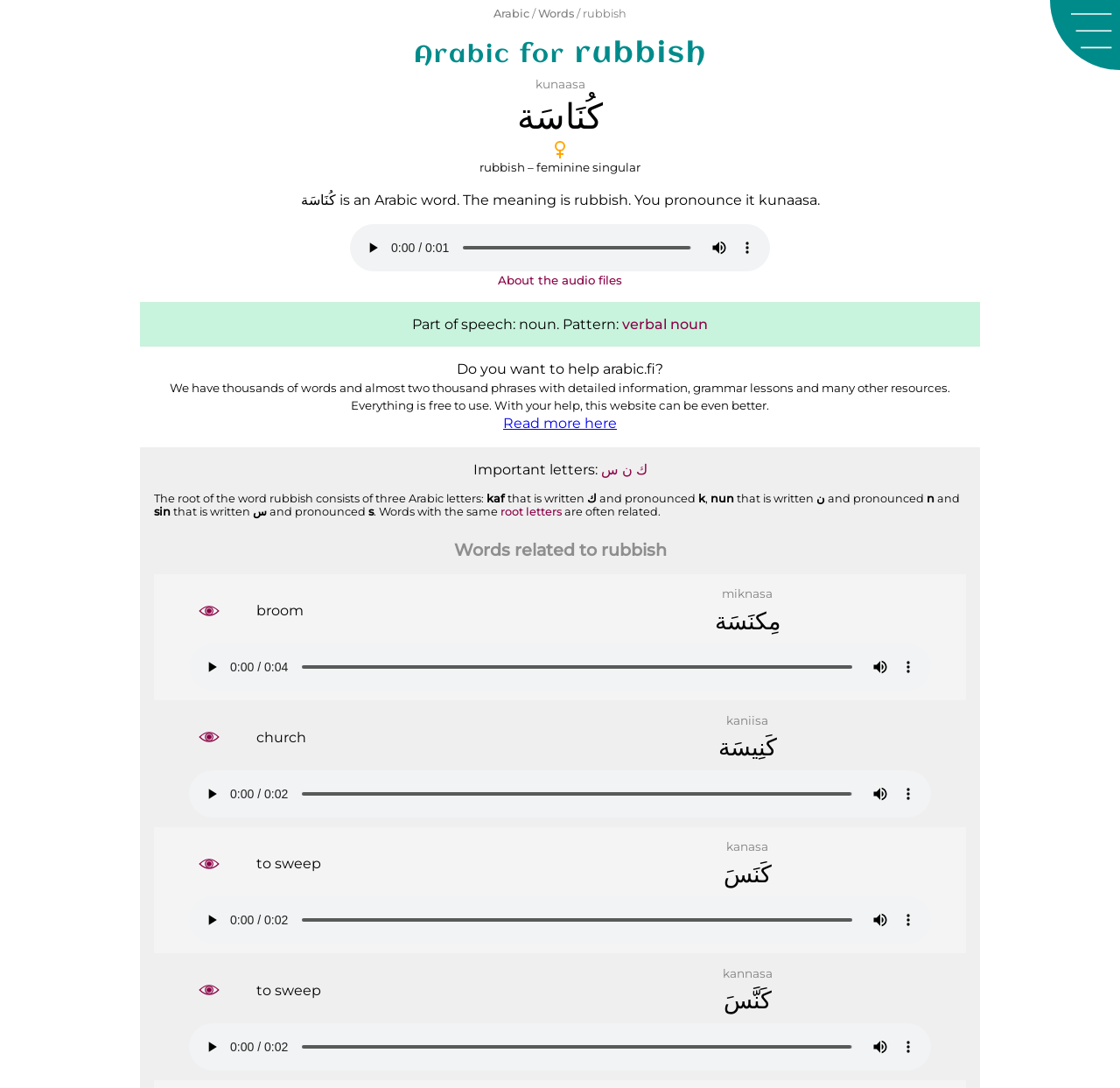Given the element description: "Read more here", predict the bounding box coordinates of the UI element it refers to, using four float numbers between 0 and 1, i.e., [left, top, right, bottom].

[0.449, 0.381, 0.551, 0.397]